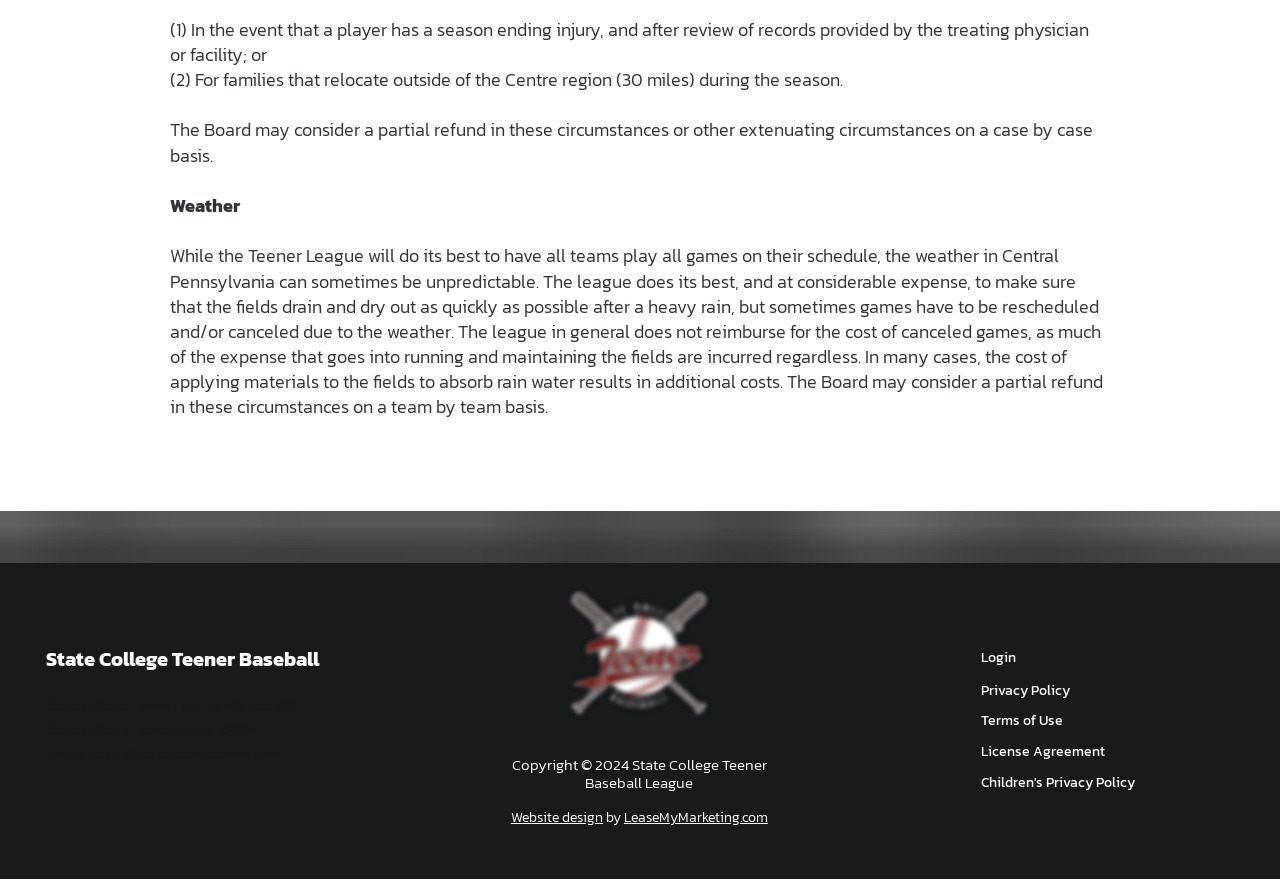Carefully examine the image and provide an in-depth answer to the question: What is the name of the company that designed the website?

I found the answer by looking at the link element with the text 'LeaseMyMarketing.com' which is located at the bottom of the webpage, indicating that it is the company that designed the website.